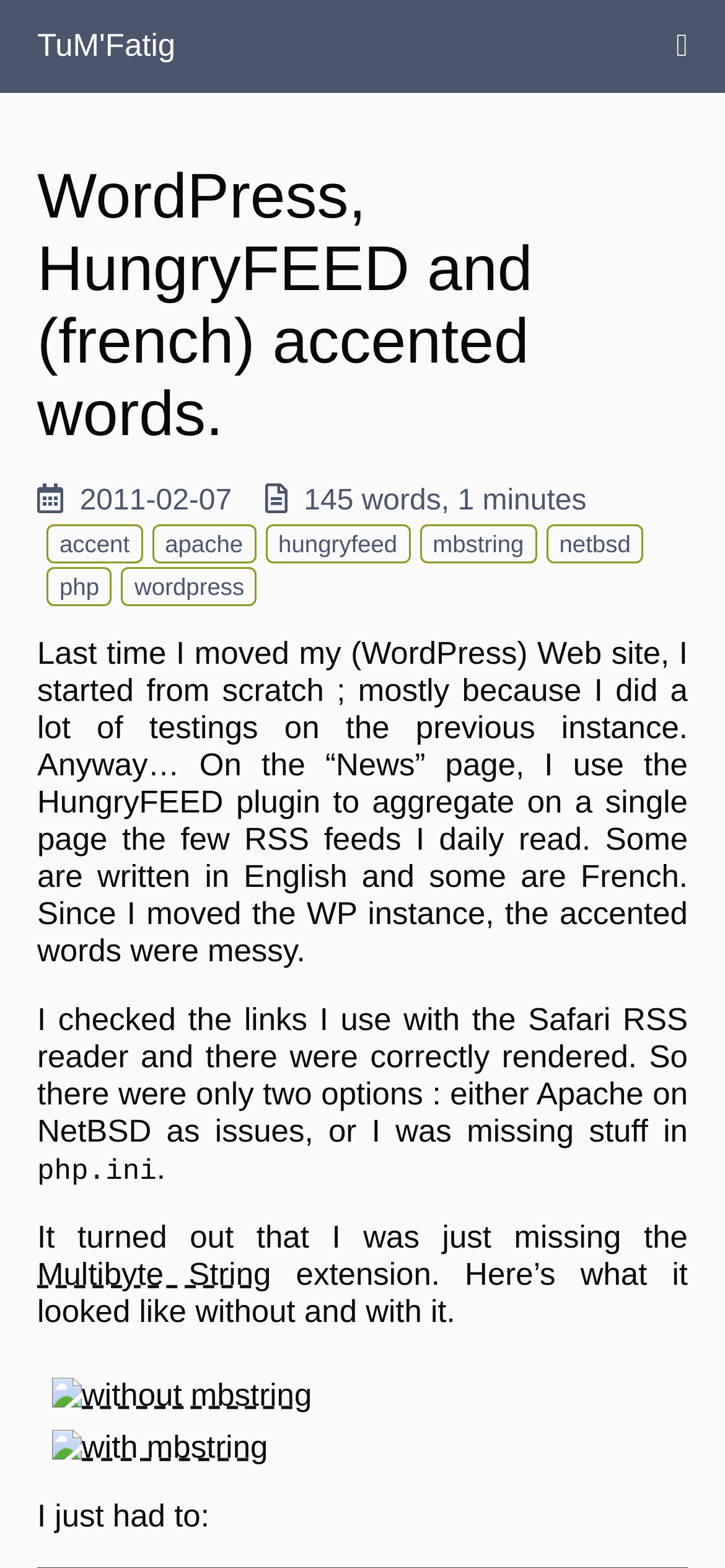Please identify the bounding box coordinates of the element on the webpage that should be clicked to follow this instruction: "Click on the 'Multibyte String' link". The bounding box coordinates should be given as four float numbers between 0 and 1, formatted as [left, top, right, bottom].

[0.051, 0.802, 0.374, 0.824]